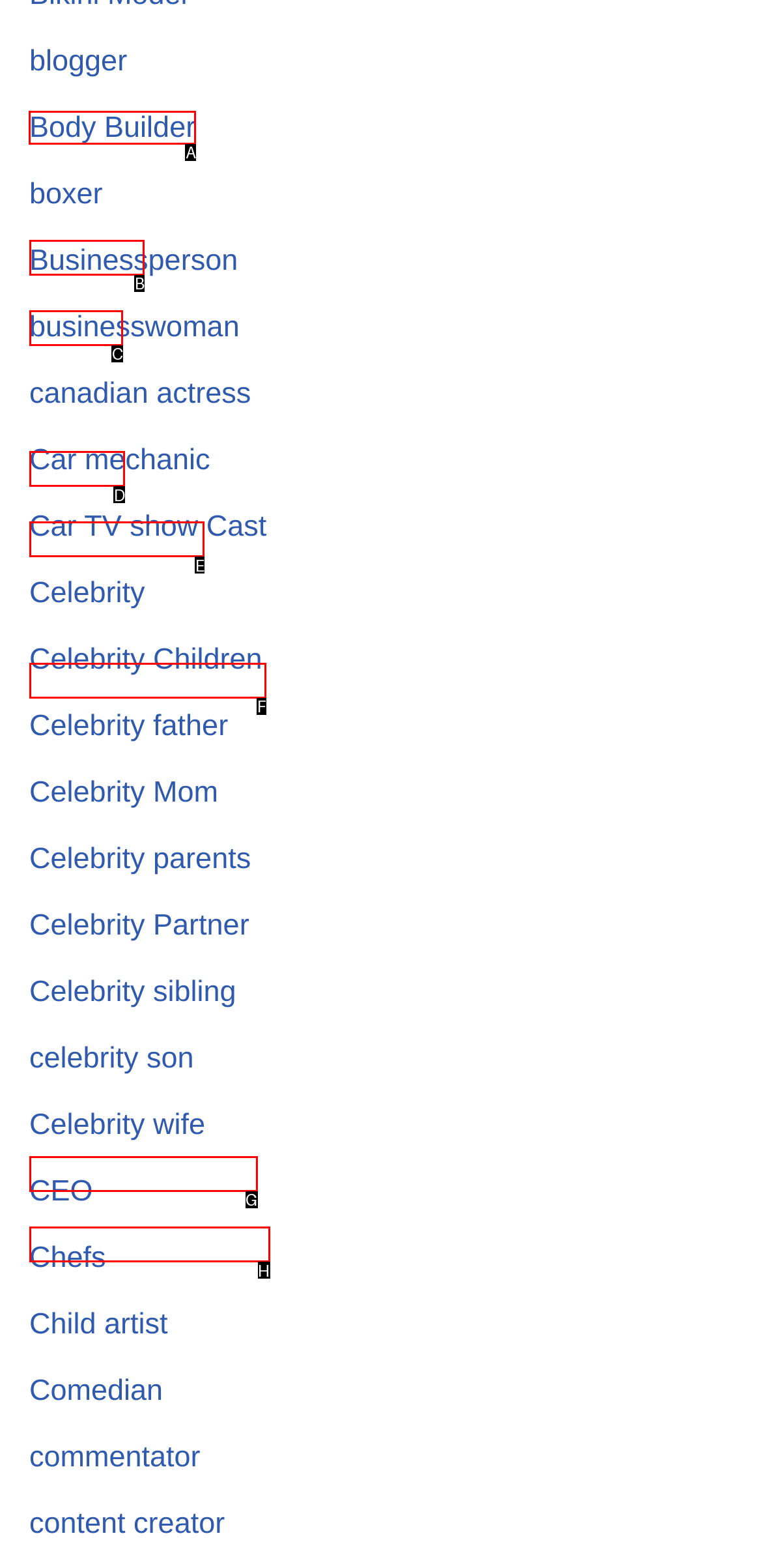Which UI element's letter should be clicked to achieve the task: Click on the 'Body Builder' link
Provide the letter of the correct choice directly.

A